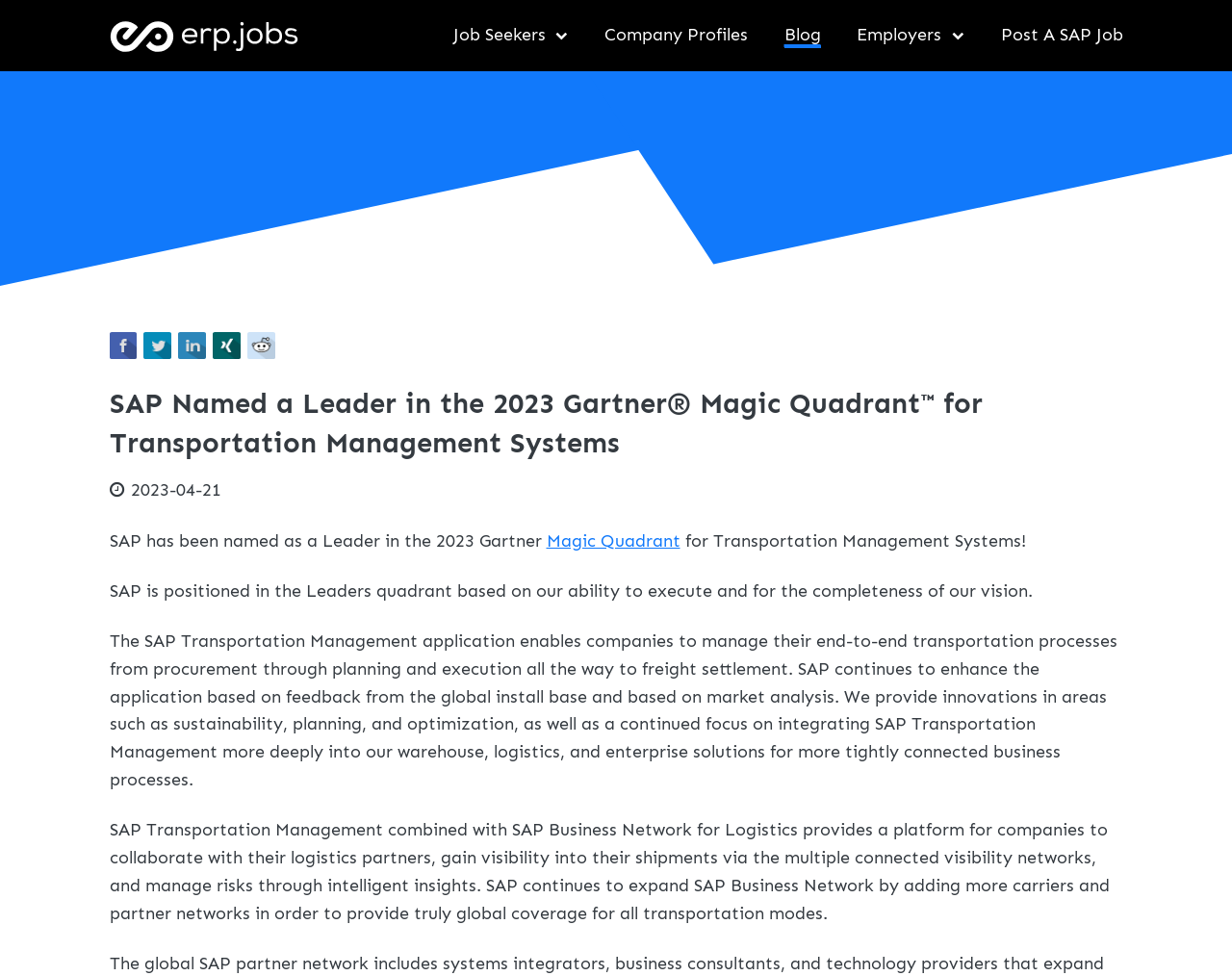What is the date mentioned in the webpage?
Based on the image, answer the question with a single word or brief phrase.

2023-04-21